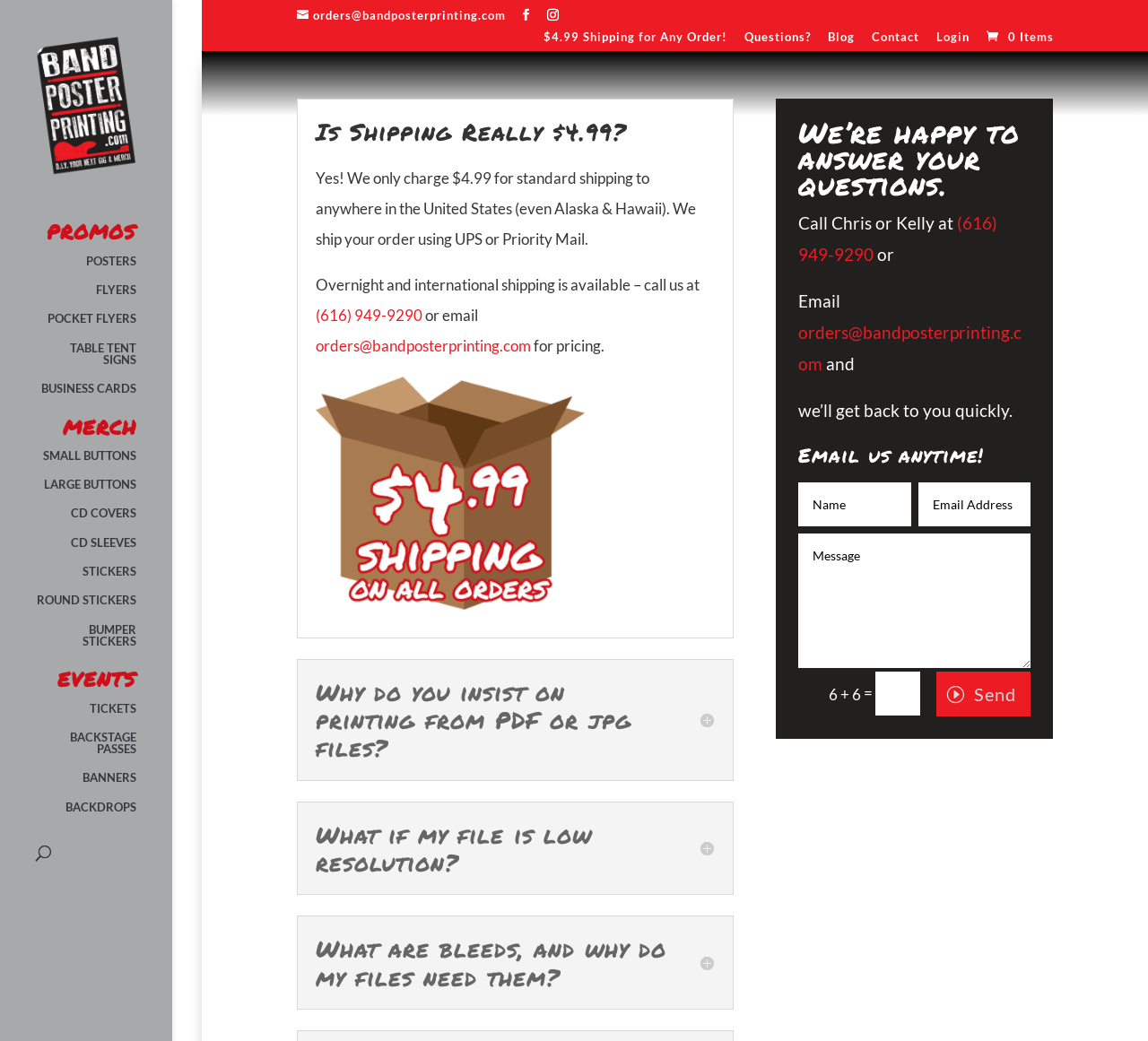Please identify the bounding box coordinates of the area that needs to be clicked to fulfill the following instruction: "Learn about poster printing."

[0.031, 0.16, 0.15, 0.188]